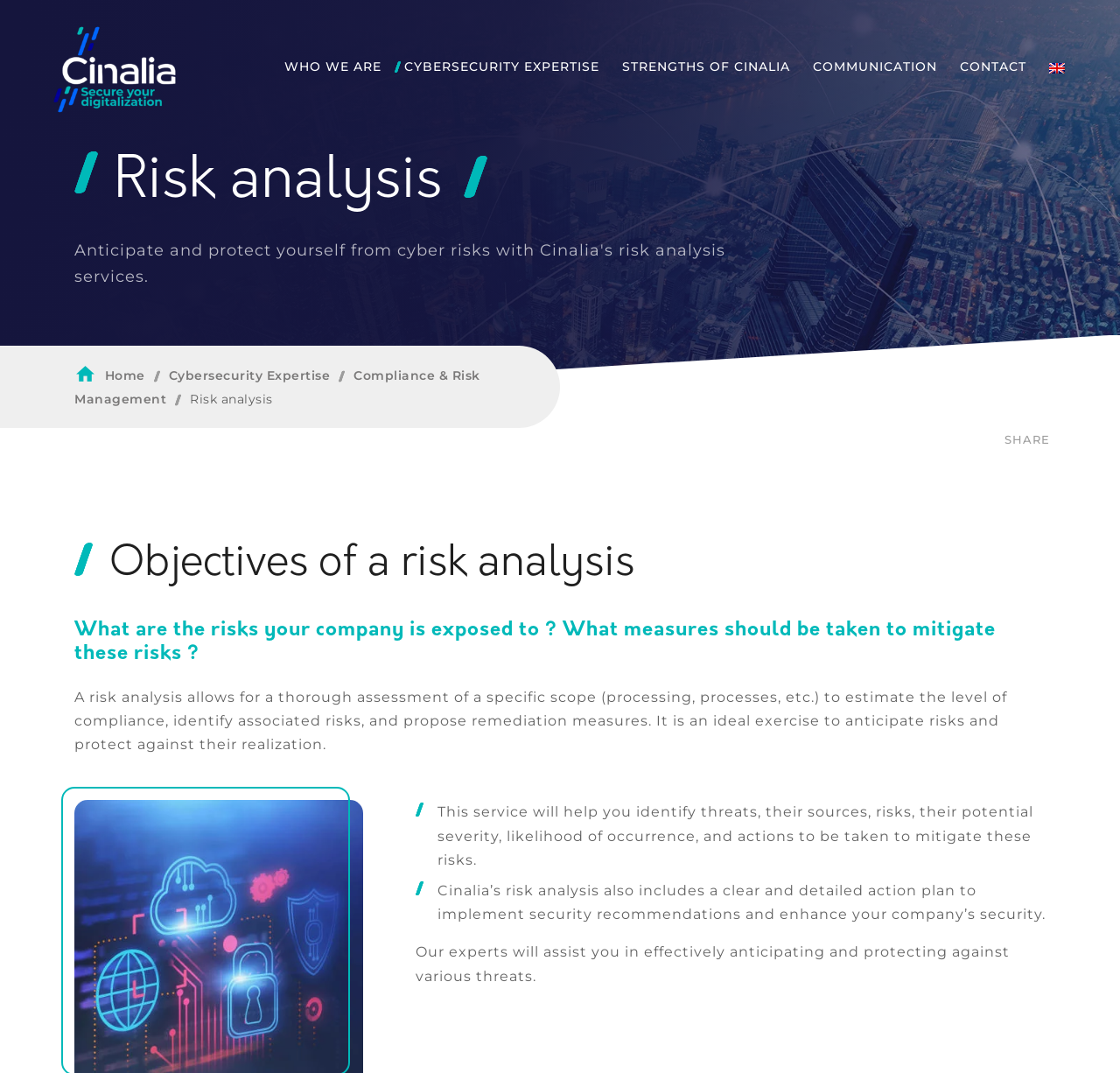Provide the bounding box coordinates of the section that needs to be clicked to accomplish the following instruction: "Click on the Cinalia logo."

[0.039, 0.02, 0.191, 0.109]